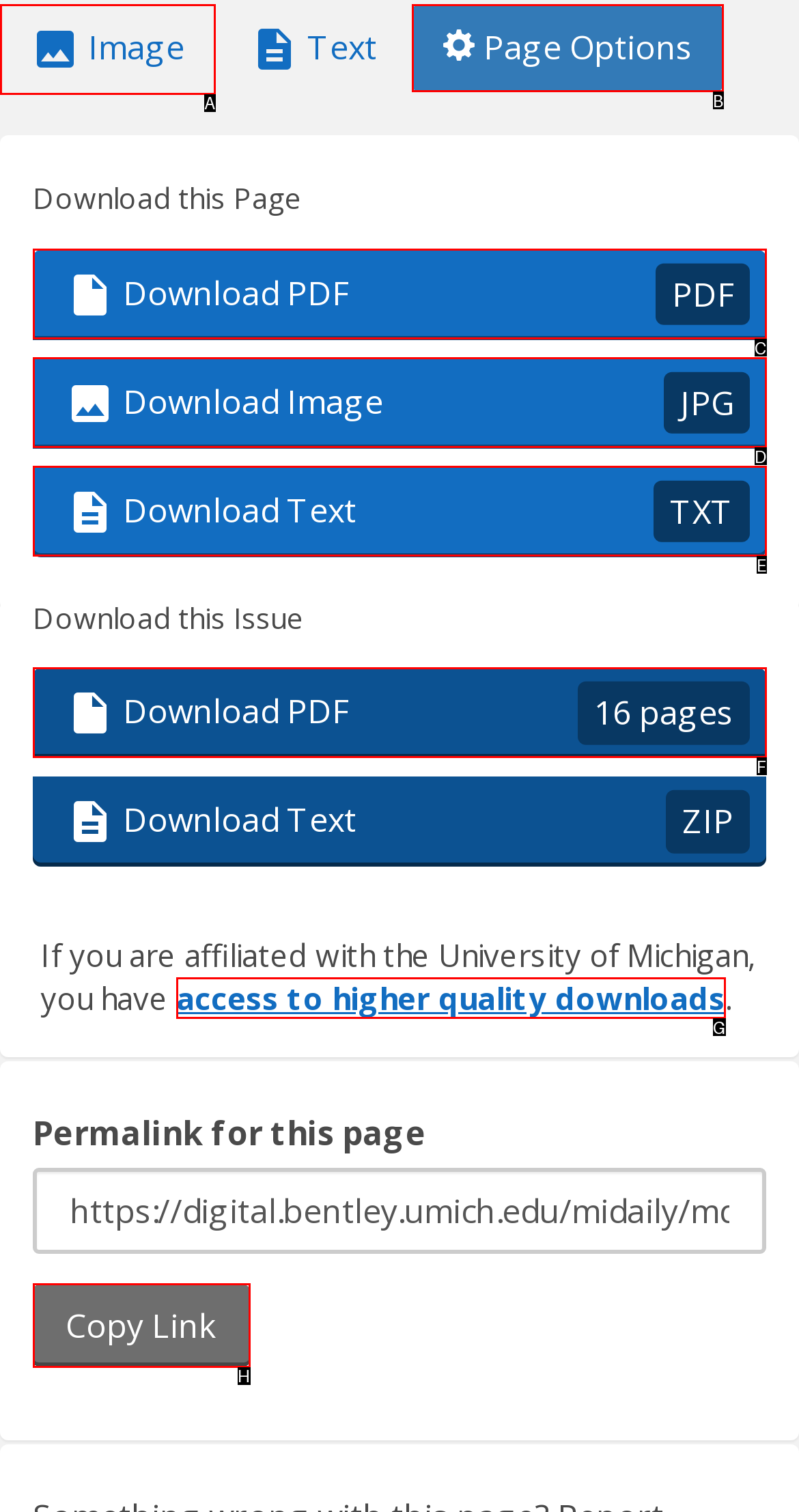Determine which HTML element matches the given description: Download PDF 16 pages. Provide the corresponding option's letter directly.

F